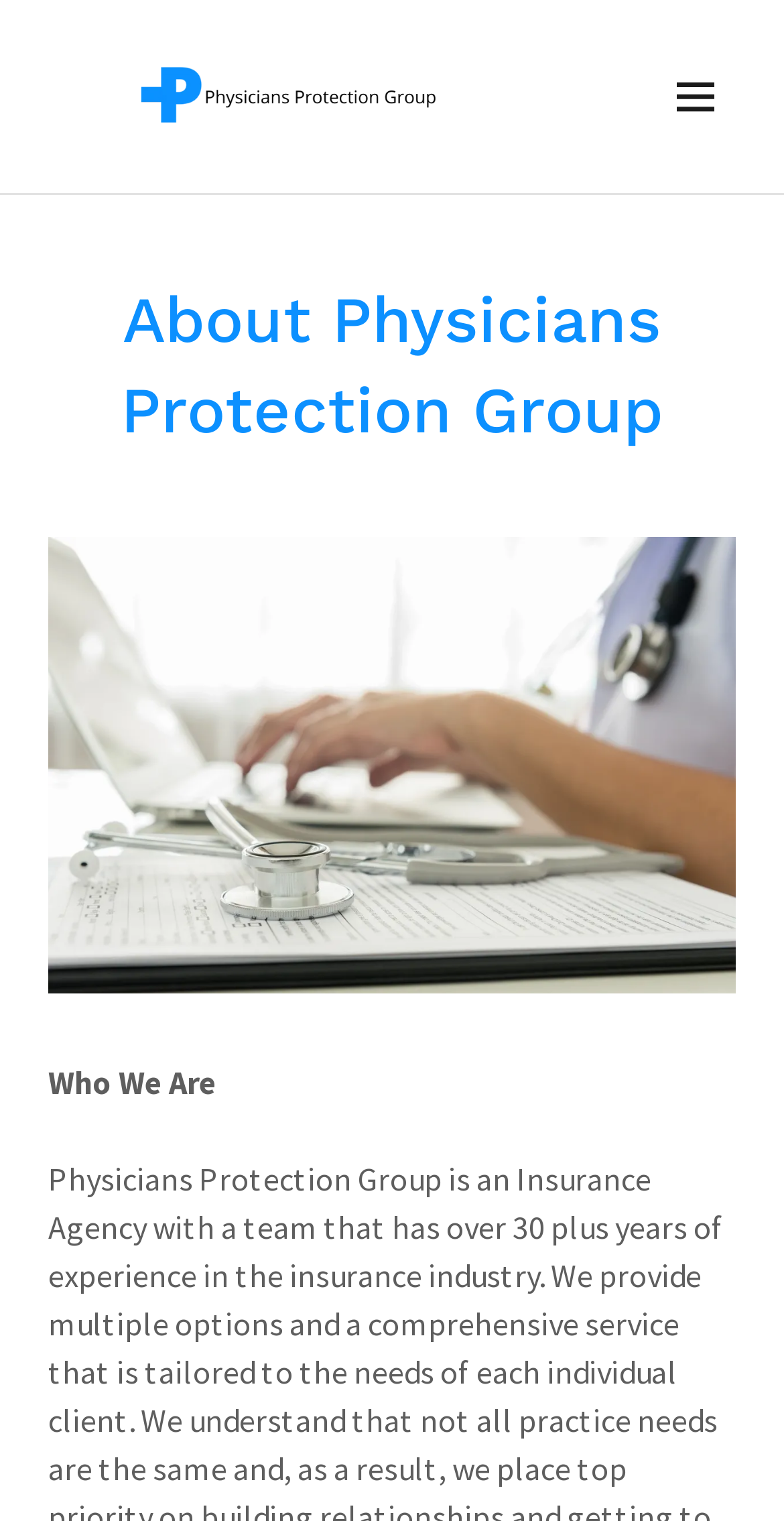Predict the bounding box of the UI element that fits this description: "'Most beautiful road on water'".

None